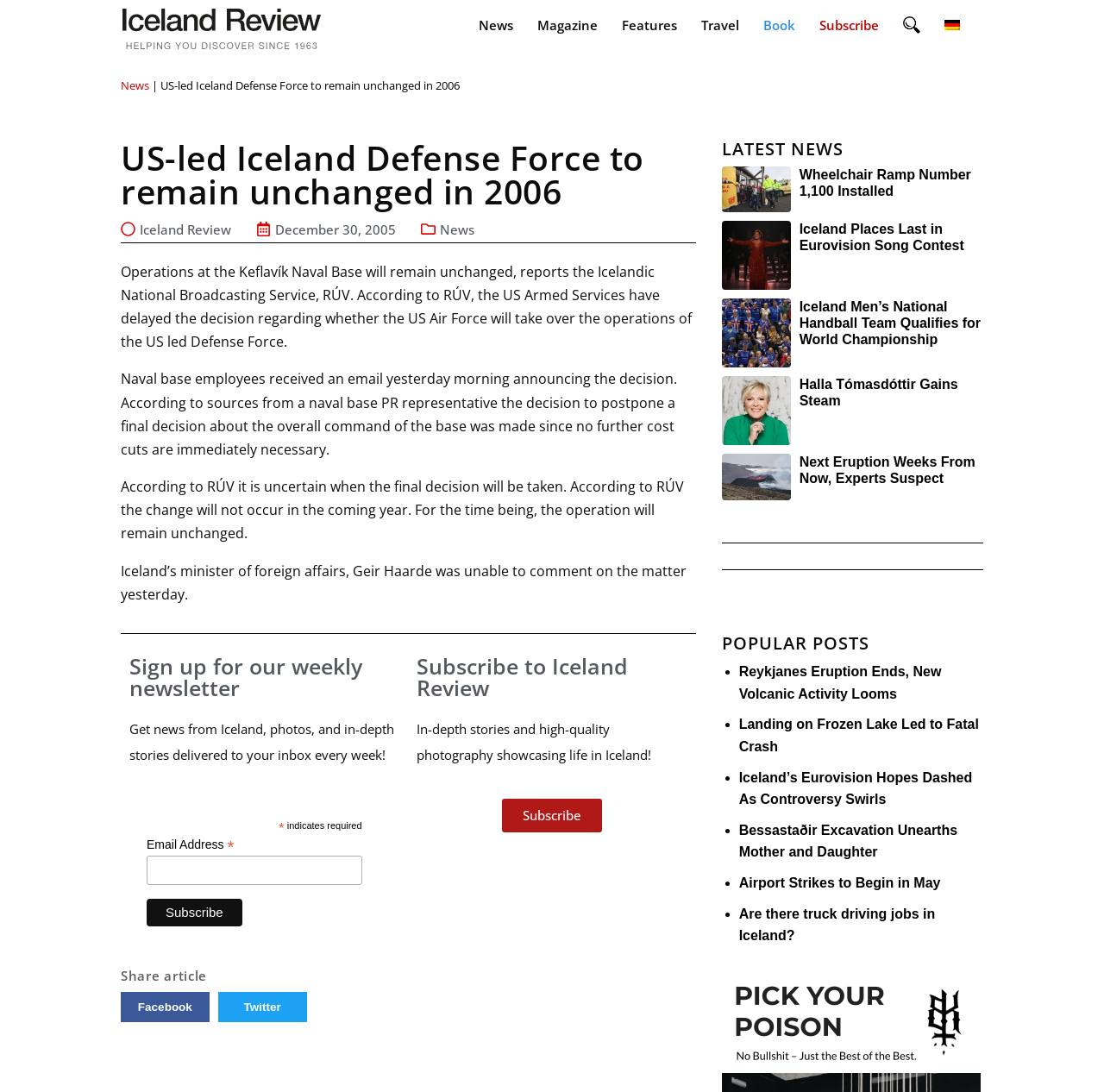Analyze and describe the webpage in a detailed narrative.

This webpage appears to be a news website, with a focus on Iceland-related news. At the top of the page, there is a navigation menu with links to various sections, including "News", "Magazine", "Features", "Travel", "Book", and "Subscribe". Below the navigation menu, there is a heading that reads "US-led Iceland Defense Force to remain unchanged in 2006".

The main content of the page is divided into two columns. The left column contains a series of news articles, each with a heading, a brief summary, and an image. The articles are stacked vertically, with the most recent article at the top. The right column contains a section titled "LATEST NEWS", which lists several news articles with headings and links to read more.

Below the news articles, there is a section titled "POPULAR POSTS", which lists several popular news articles with headings and links to read more. Each article is preceded by a bullet point.

At the bottom of the page, there is a section titled "Sign up for our weekly newsletter", which allows users to enter their email address and subscribe to the newsletter. There are also social media buttons to share the article on Facebook and Twitter.

Throughout the page, there are several images, including a screenshot from RÚV, a photo of Hera Björk, and images related to the news articles. The overall layout of the page is clean and easy to navigate, with clear headings and concise summaries of the news articles.